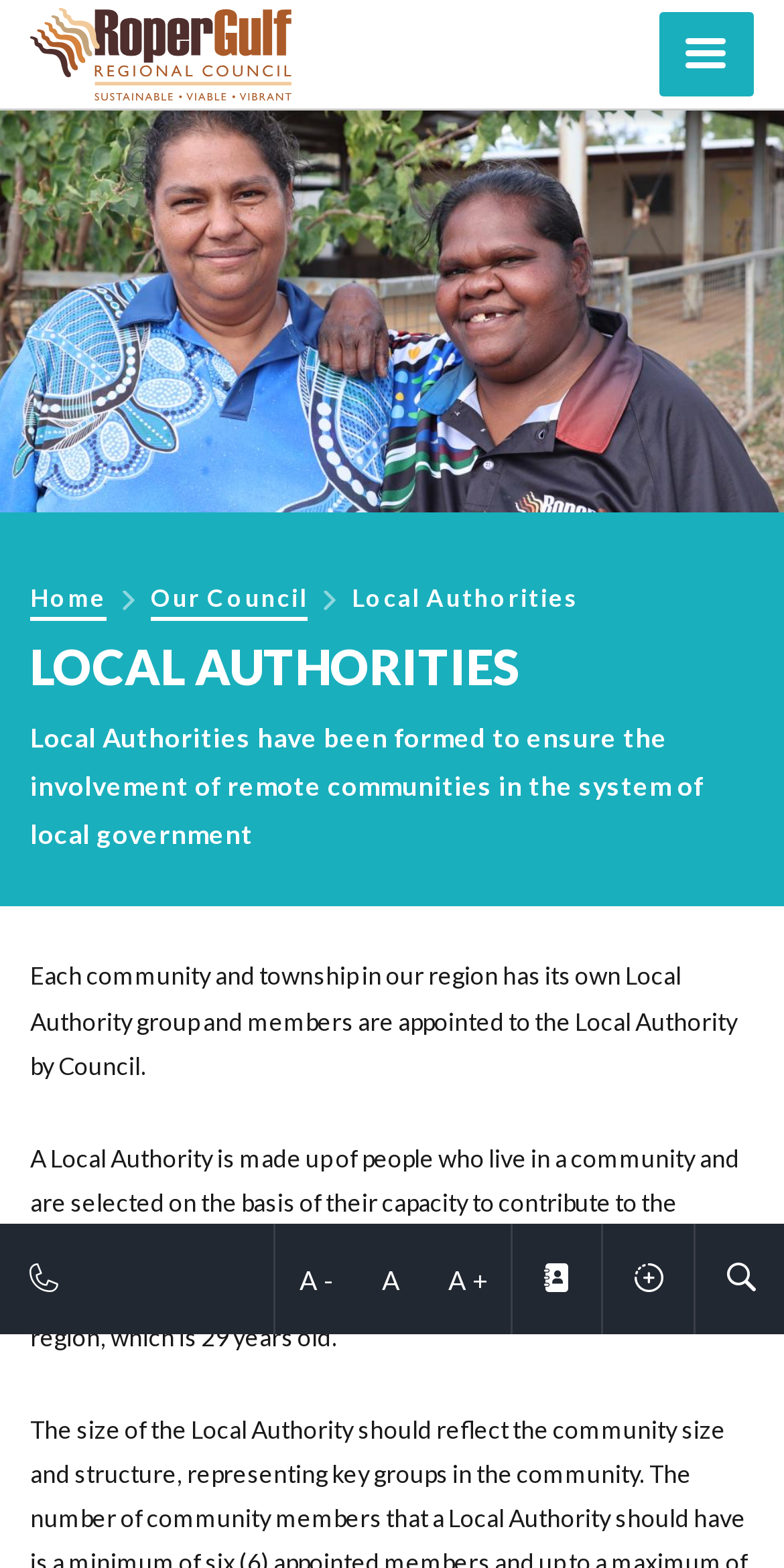Please provide the bounding box coordinates for the element that needs to be clicked to perform the instruction: "View 02-02 Abel Tasman". The coordinates must consist of four float numbers between 0 and 1, formatted as [left, top, right, bottom].

None